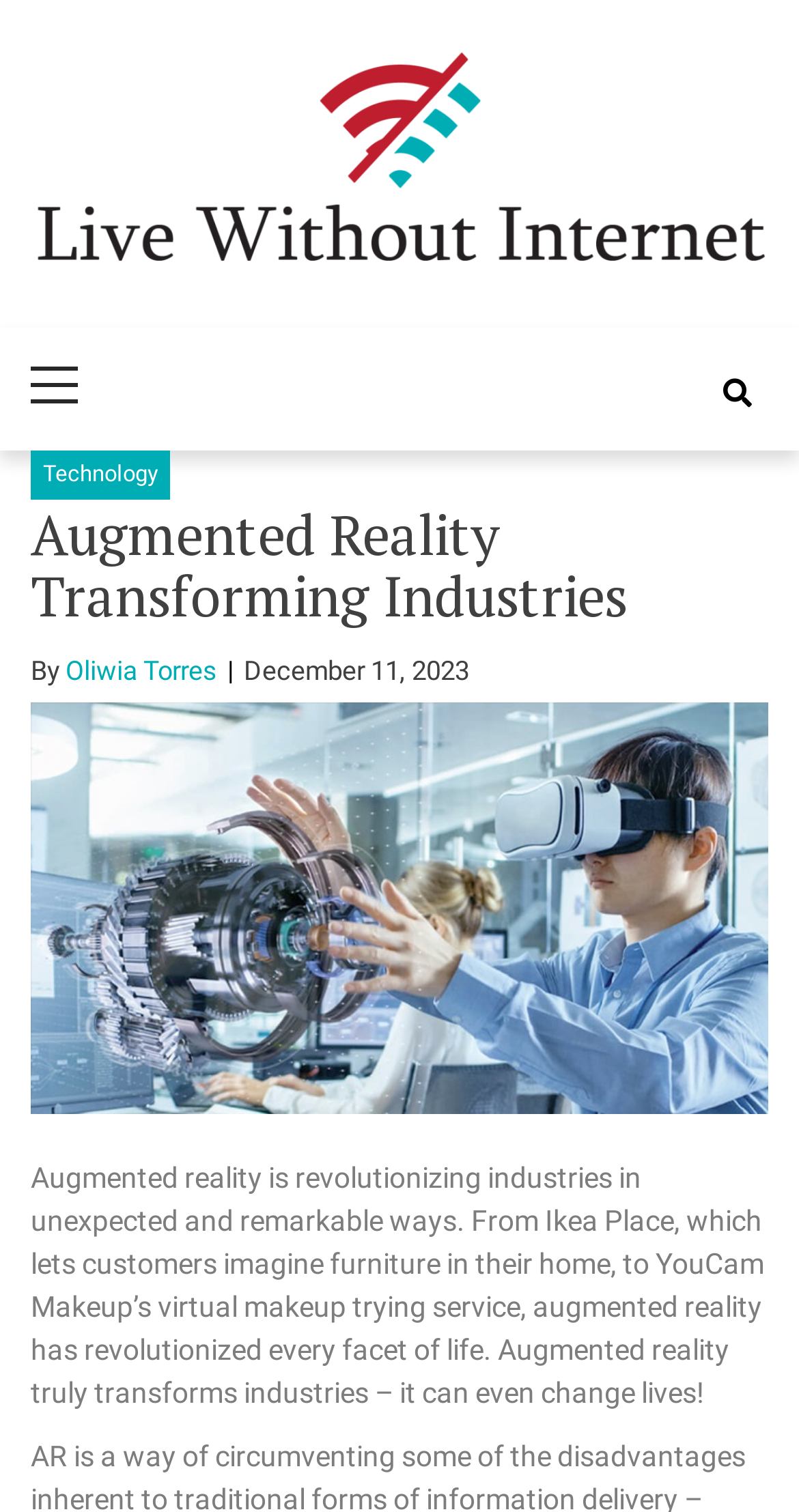What is the main topic of the article?
Using the information from the image, answer the question thoroughly.

I inferred the main topic by reading the main heading and the introductory paragraph, which both mention augmented reality and its impact on industries.